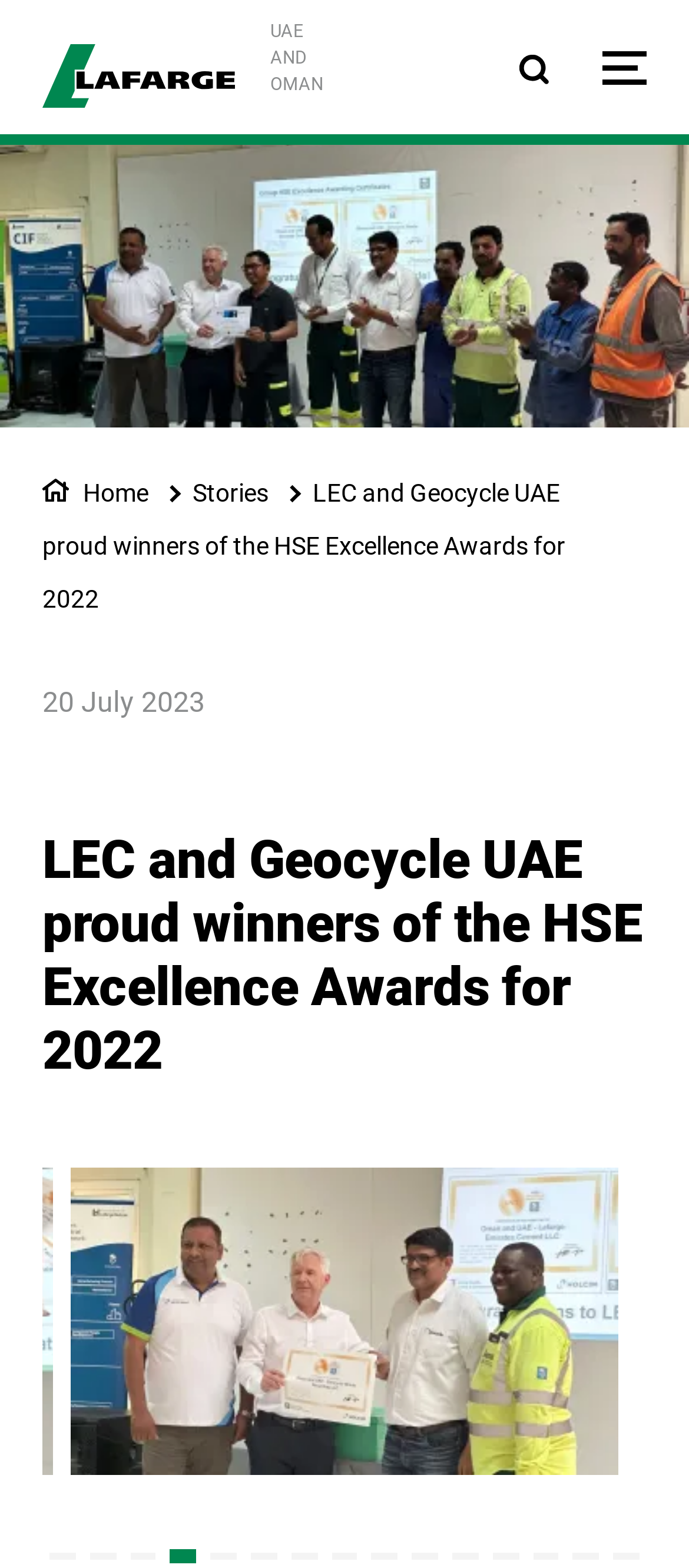Please identify the bounding box coordinates of the area I need to click to accomplish the following instruction: "Go to Home".

[0.121, 0.305, 0.215, 0.323]